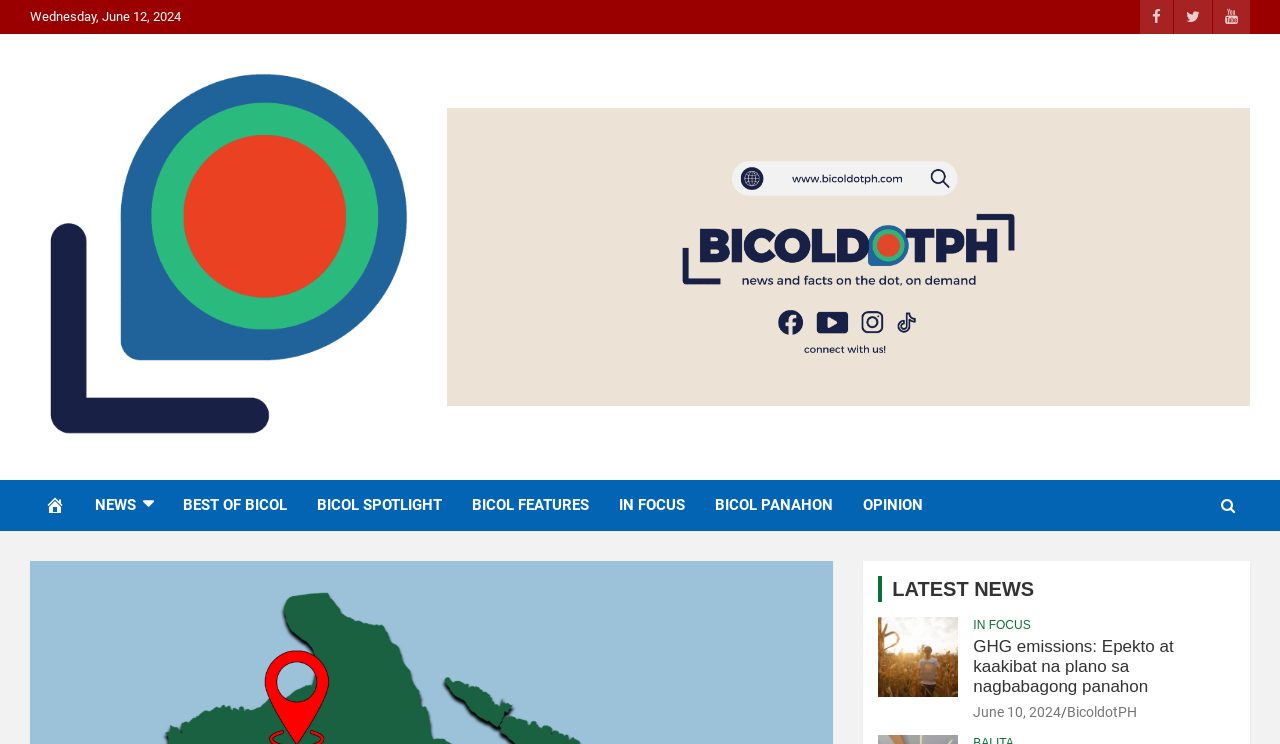Please identify the bounding box coordinates of the region to click in order to complete the given instruction: "View the article about GHG emissions". The coordinates should be four float numbers between 0 and 1, i.e., [left, top, right, bottom].

[0.76, 0.856, 0.917, 0.936]